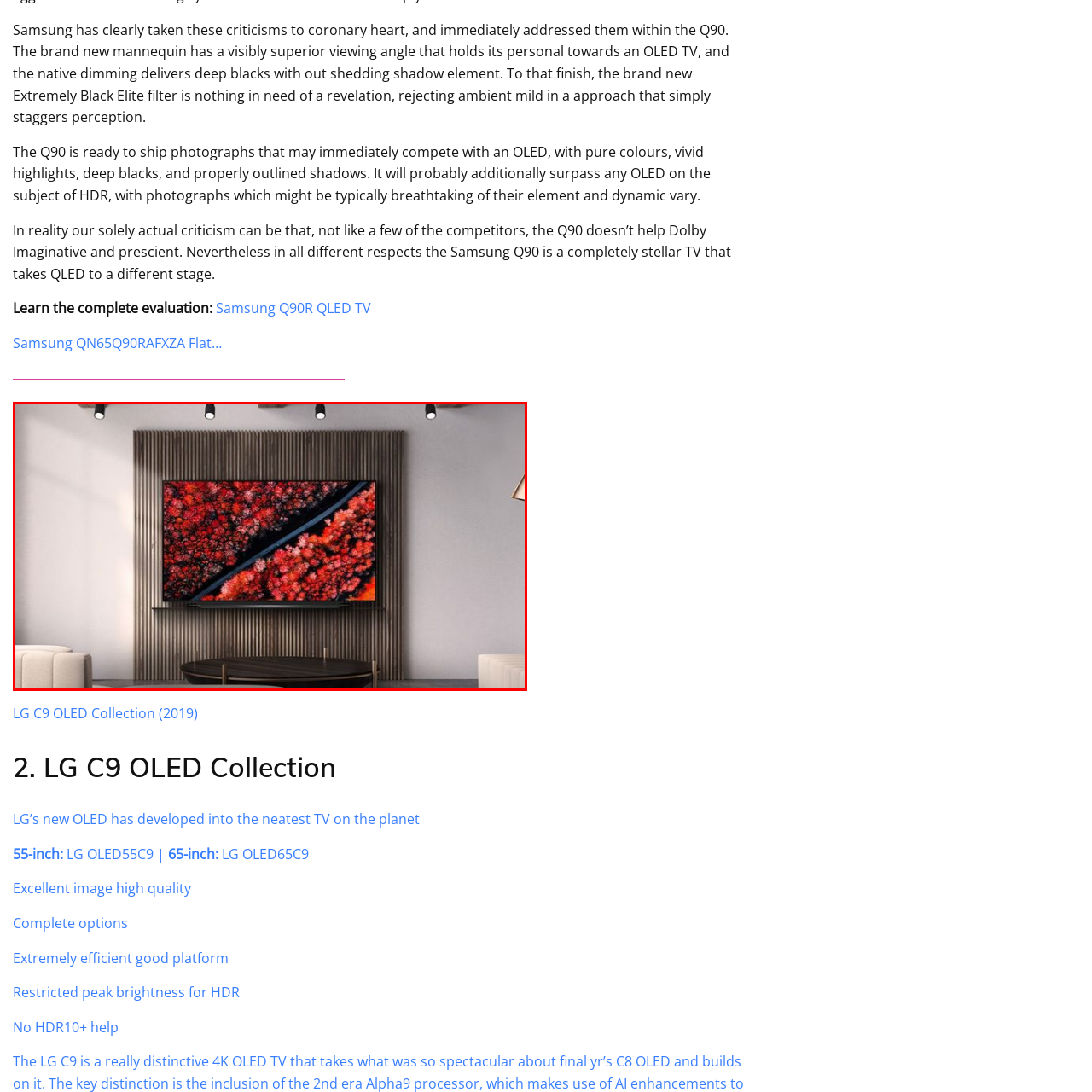Give a comprehensive description of the picture highlighted by the red border.

The image showcases a stunning LG C9 OLED television elegantly mounted on a textured wooden wall. The TV displays a vibrant and artistic depiction of foliage, showcasing rich autumn colors of red and orange. Below the television, a sleek, round coffee table with a dark finish complements the modern aesthetic of the room. The space is well-lit with stylish pendant lights hanging from the ceiling, contributing to a warm and inviting atmosphere. This setup not only highlights the impressive visual capabilities of the OLED display but also enhances the overall contemporary decor of the living space.